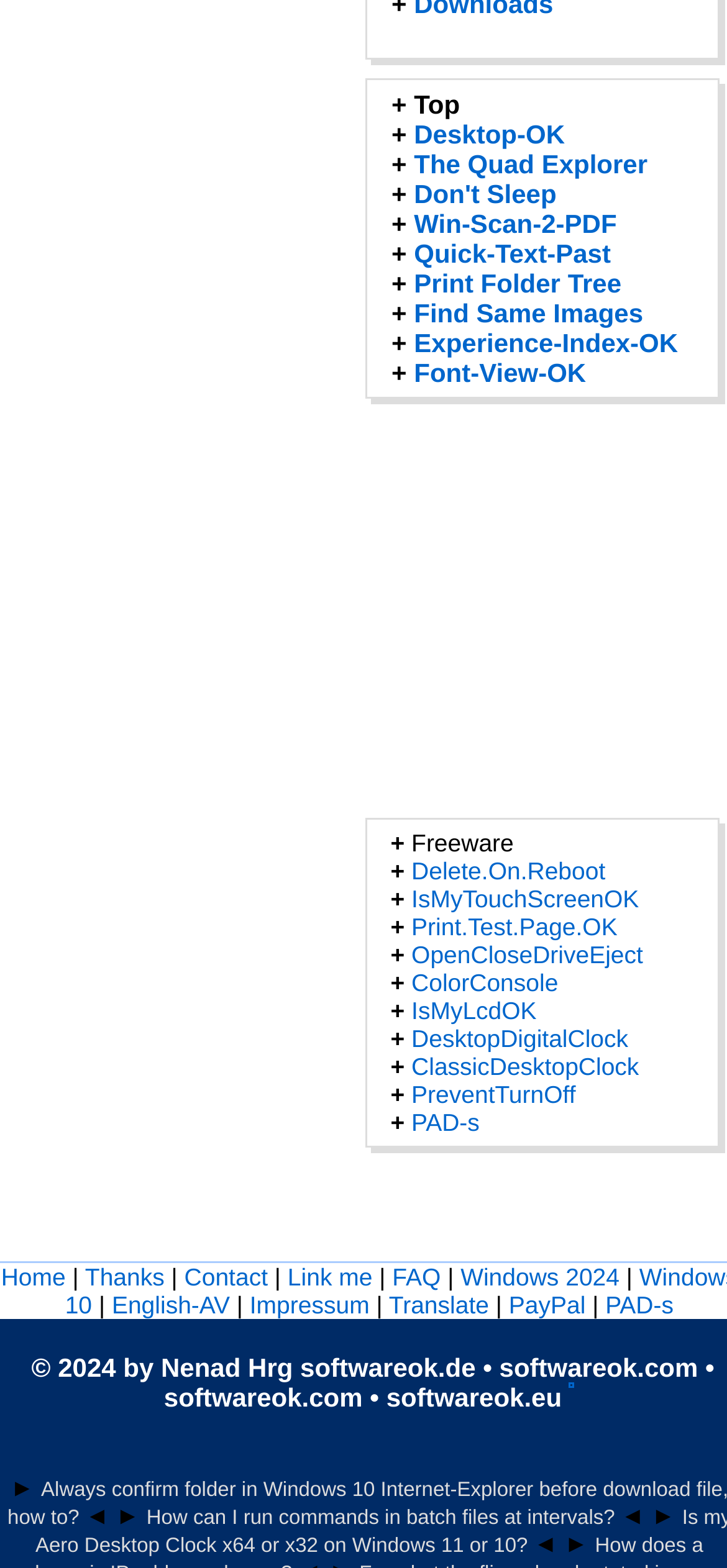How many columns of links are there?
Using the image, elaborate on the answer with as much detail as possible.

There are three columns of links on the webpage. The first column is on the top, the second column is in the middle, and the third column is at the bottom.